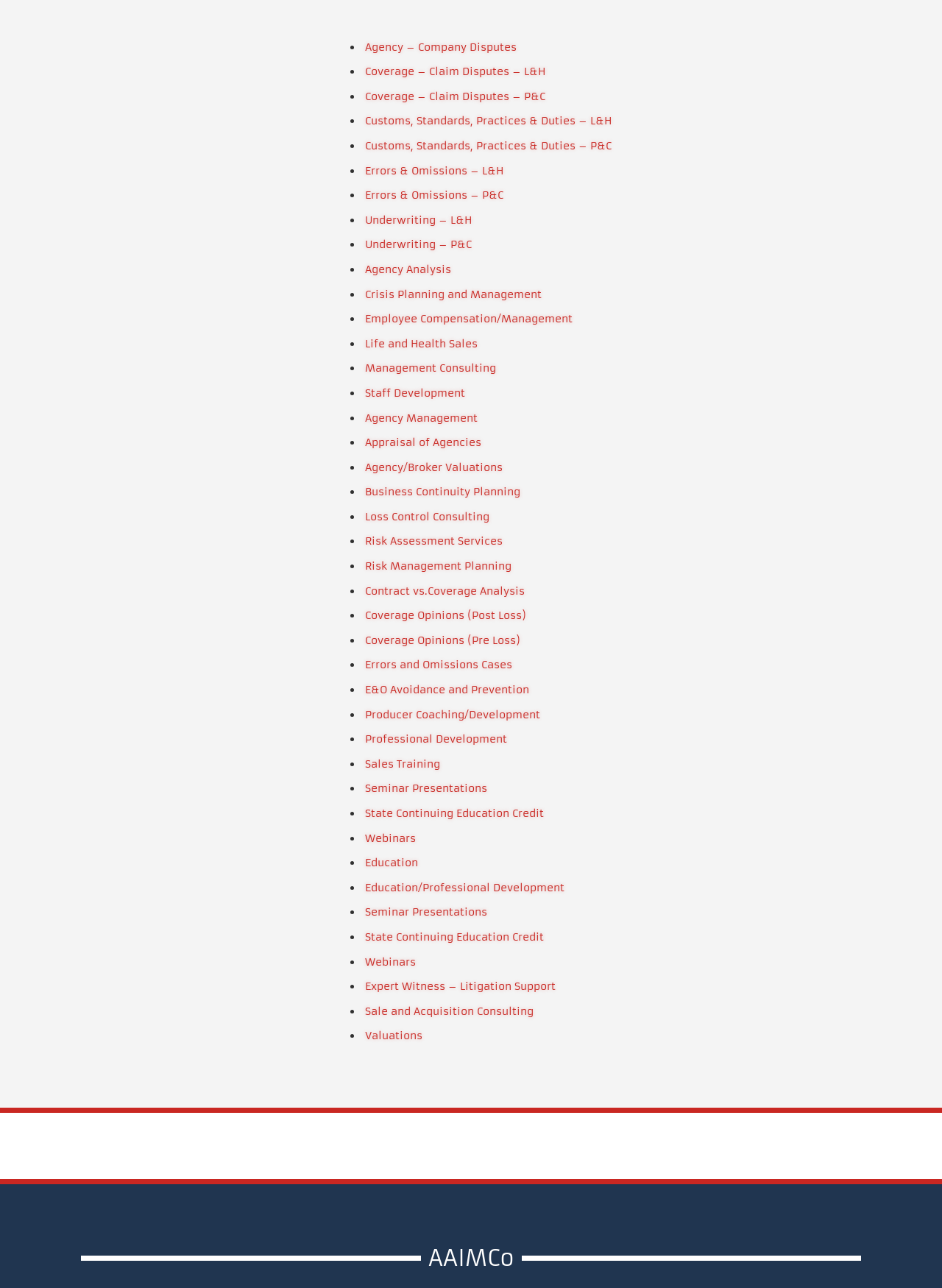Determine the bounding box coordinates for the UI element matching this description: "Webinars".

[0.387, 0.759, 0.441, 0.769]